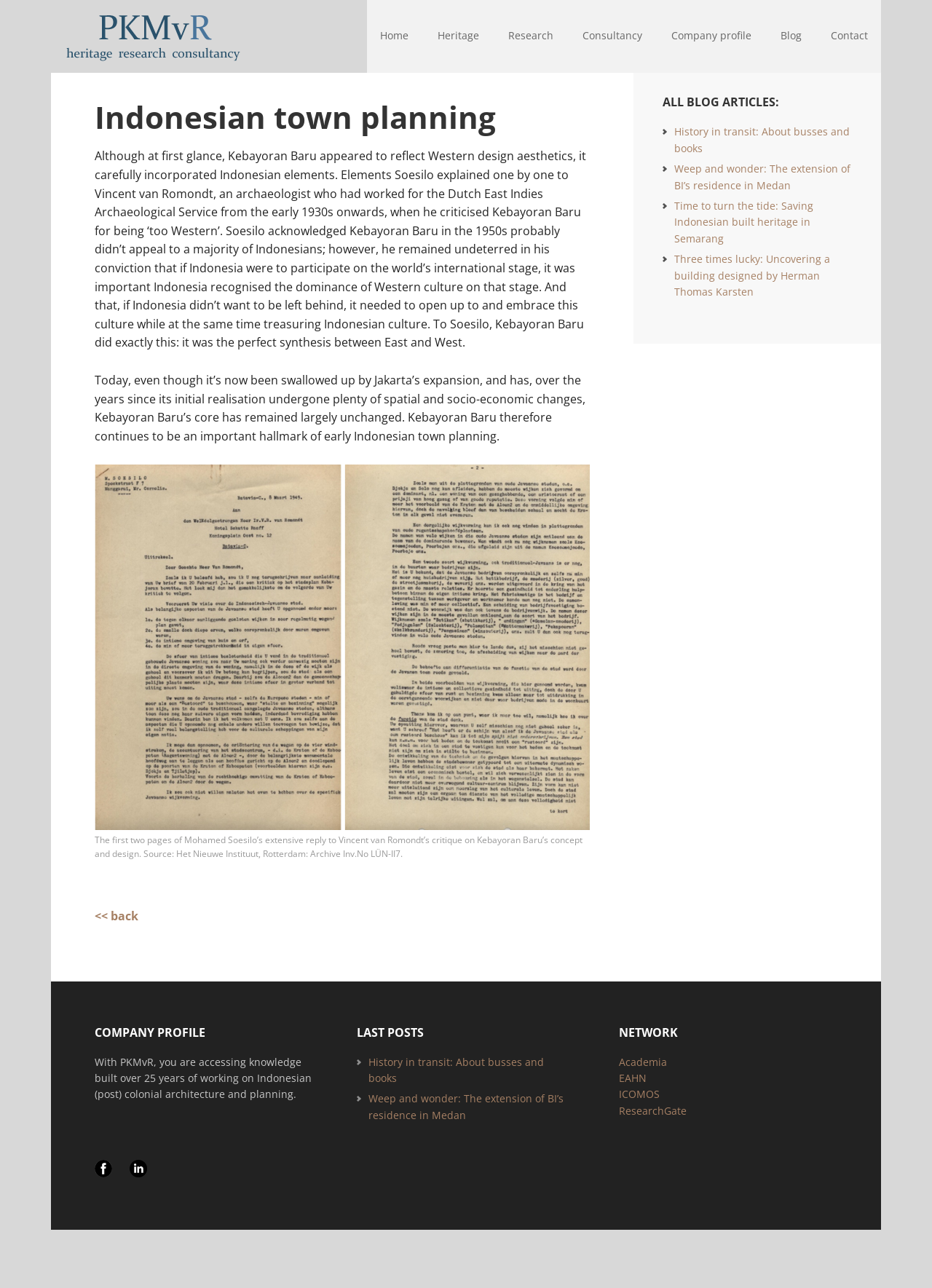How many images are in the company profile section?
Answer the question with a single word or phrase by looking at the picture.

2